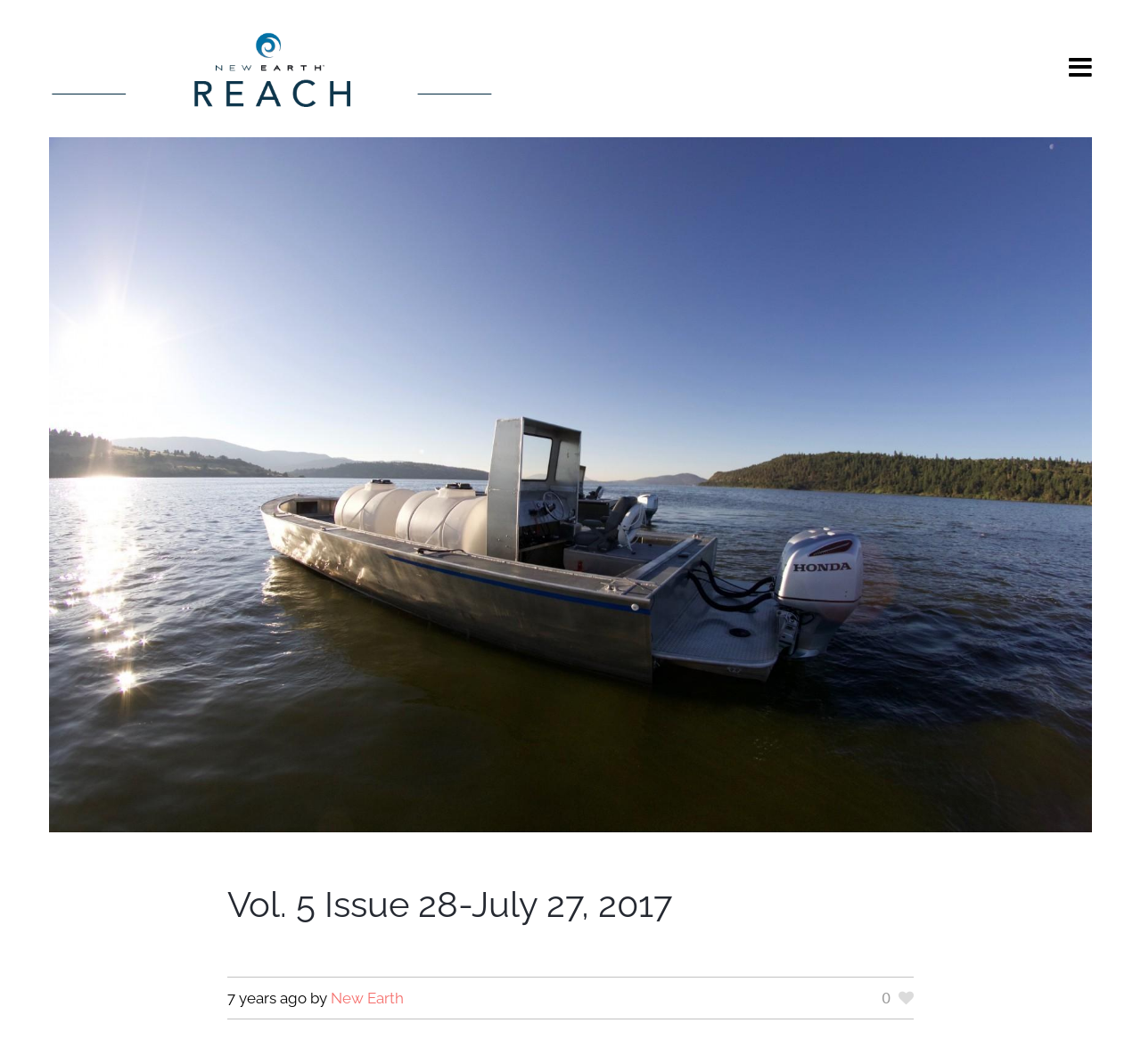Provide the bounding box coordinates of the HTML element described by the text: "New Earth". The coordinates should be in the format [left, top, right, bottom] with values between 0 and 1.

[0.29, 0.929, 0.354, 0.946]